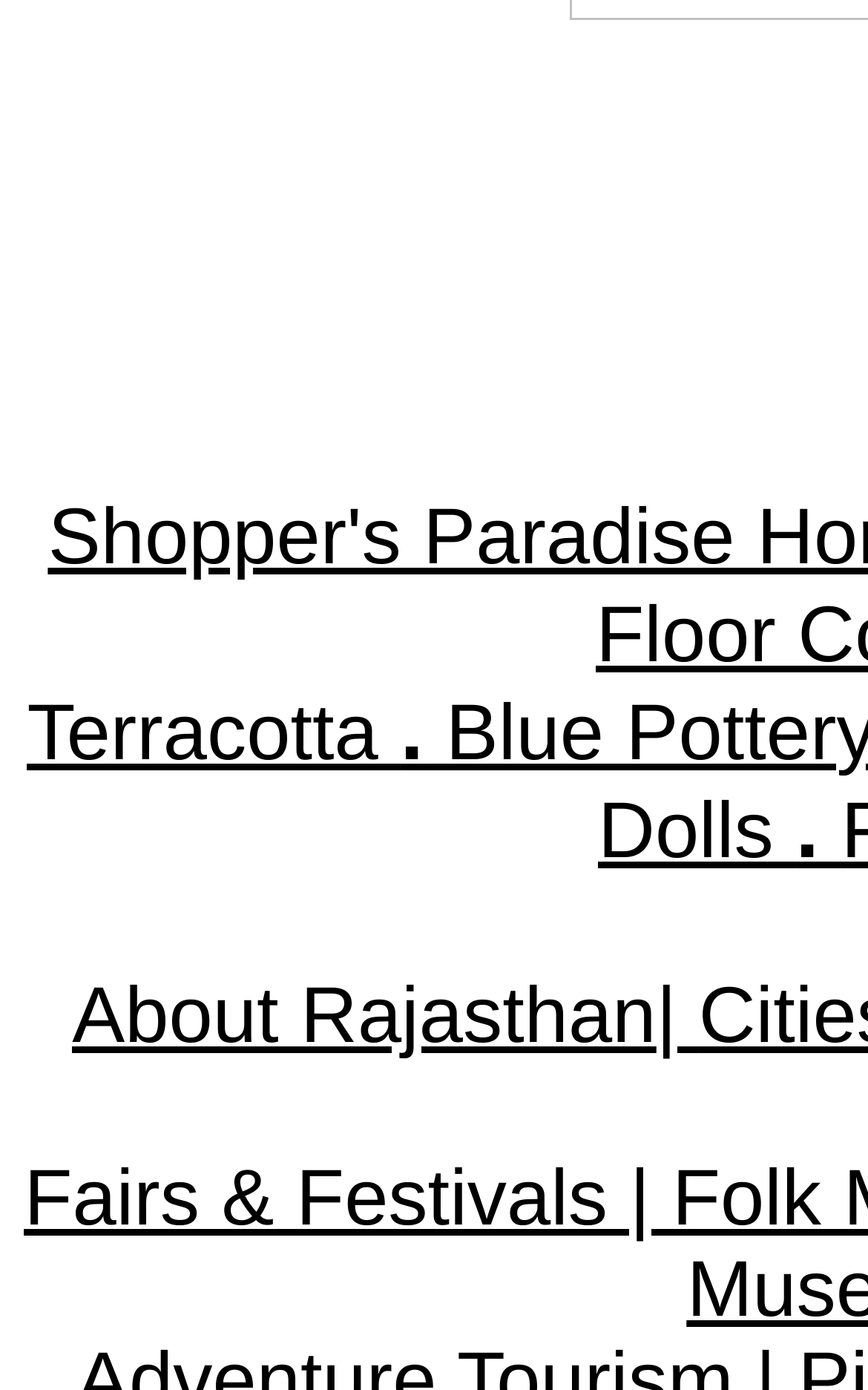Identify the bounding box for the described UI element: "Terracotta".

[0.031, 0.443, 0.436, 0.507]